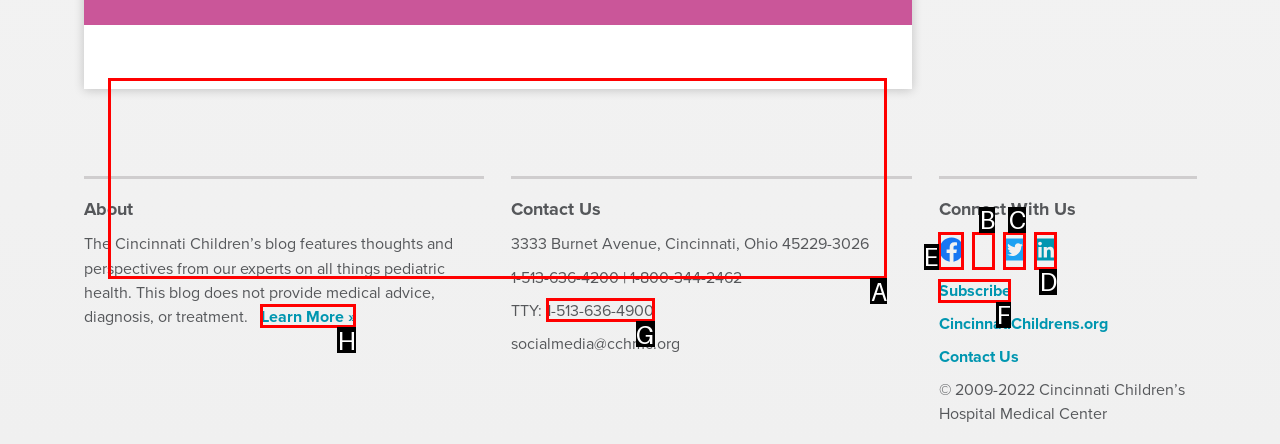Choose the HTML element you need to click to achieve the following task: access the MEDIA ROOM
Respond with the letter of the selected option from the given choices directly.

None